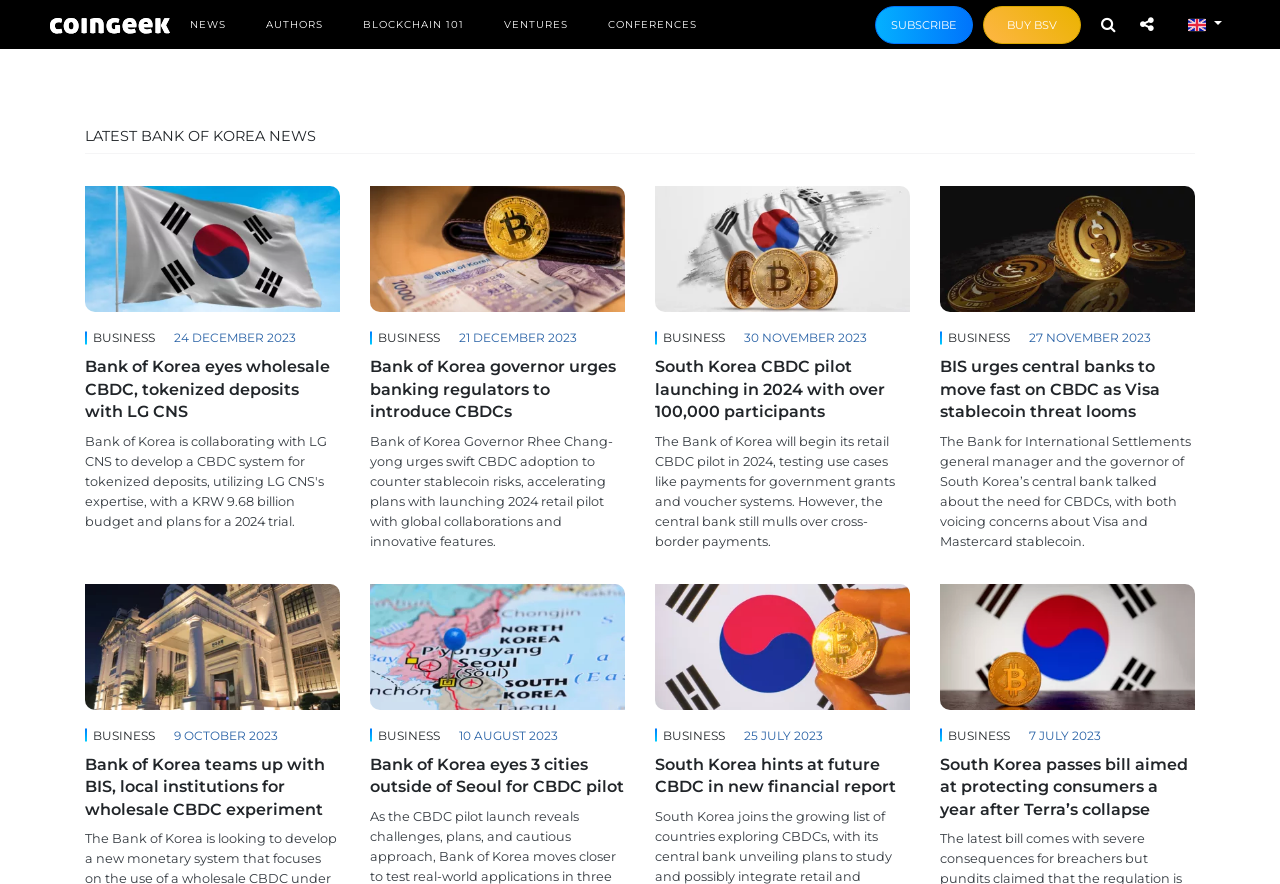Specify the bounding box coordinates (top-left x, top-left y, bottom-right x, bottom-right y) of the UI element in the screenshot that matches this description: aria-label="Language Selector"

[0.922, 0.011, 0.961, 0.044]